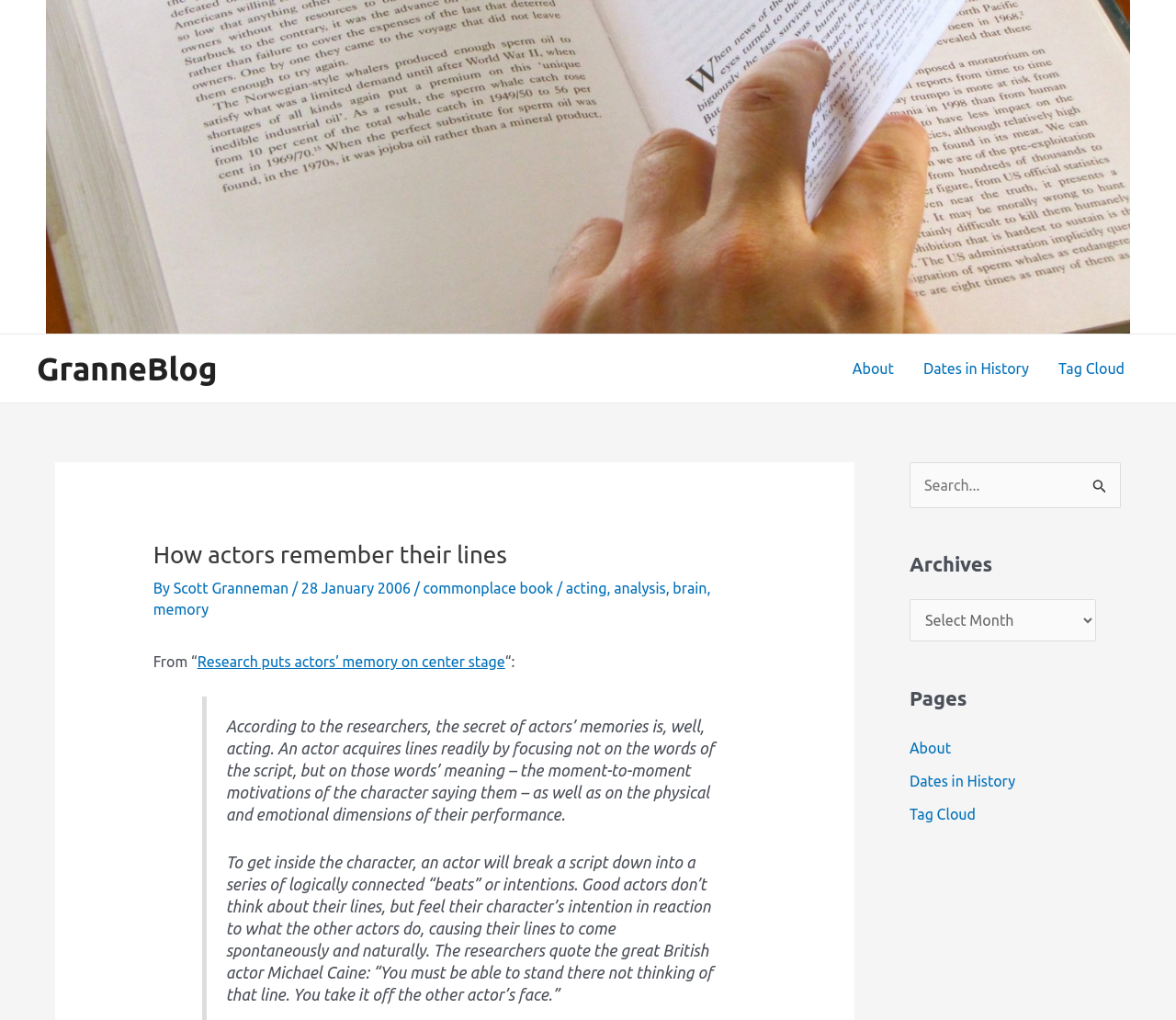What is the topic of the article?
Based on the image, provide a one-word or brief-phrase response.

Actors' memory